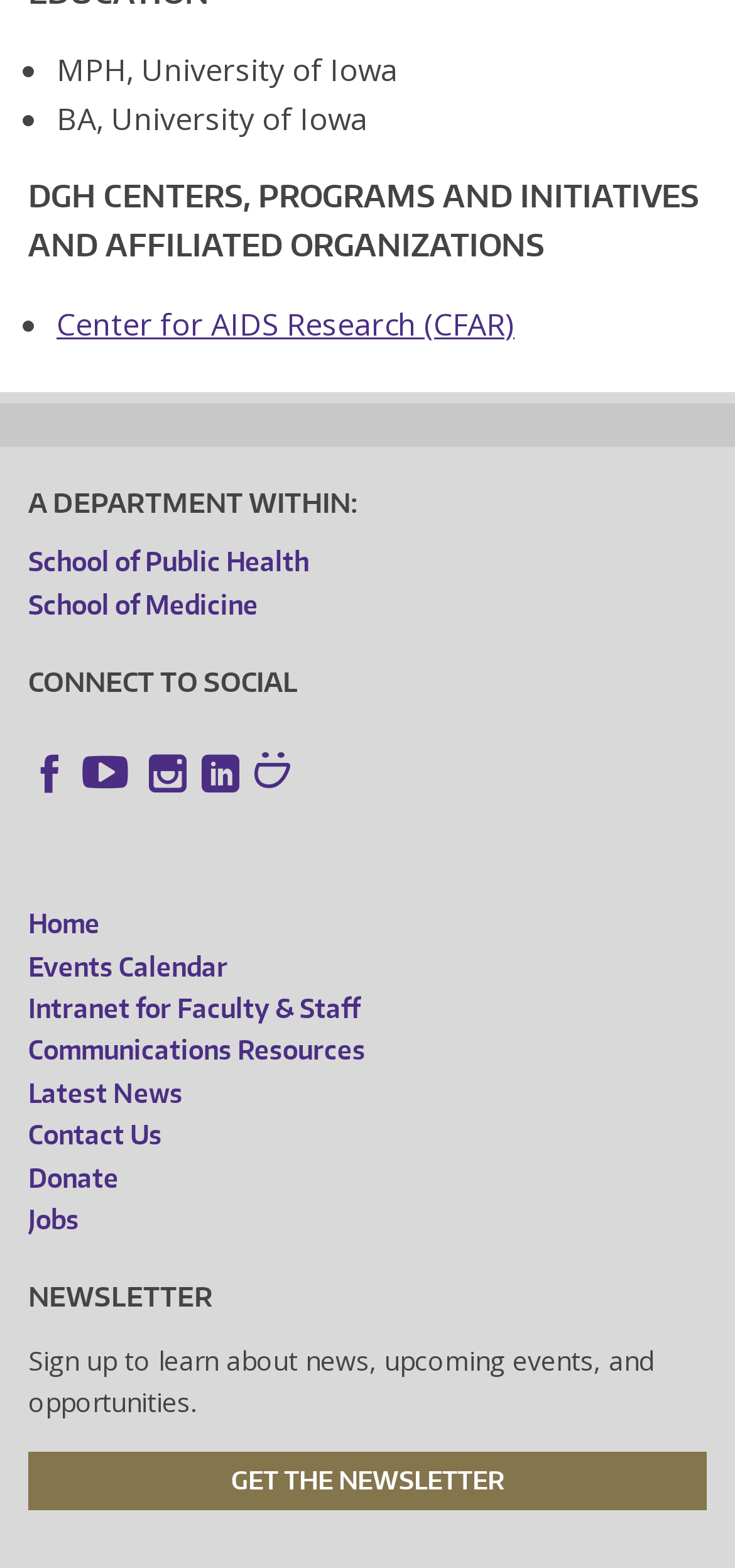What is the name of the research center?
Can you provide an in-depth and detailed response to the question?

The name of the research center can be found in the link element [654], which is a child of the list marker element [653]. The text of the link element is 'Center for AIDS Research (CFAR)'.